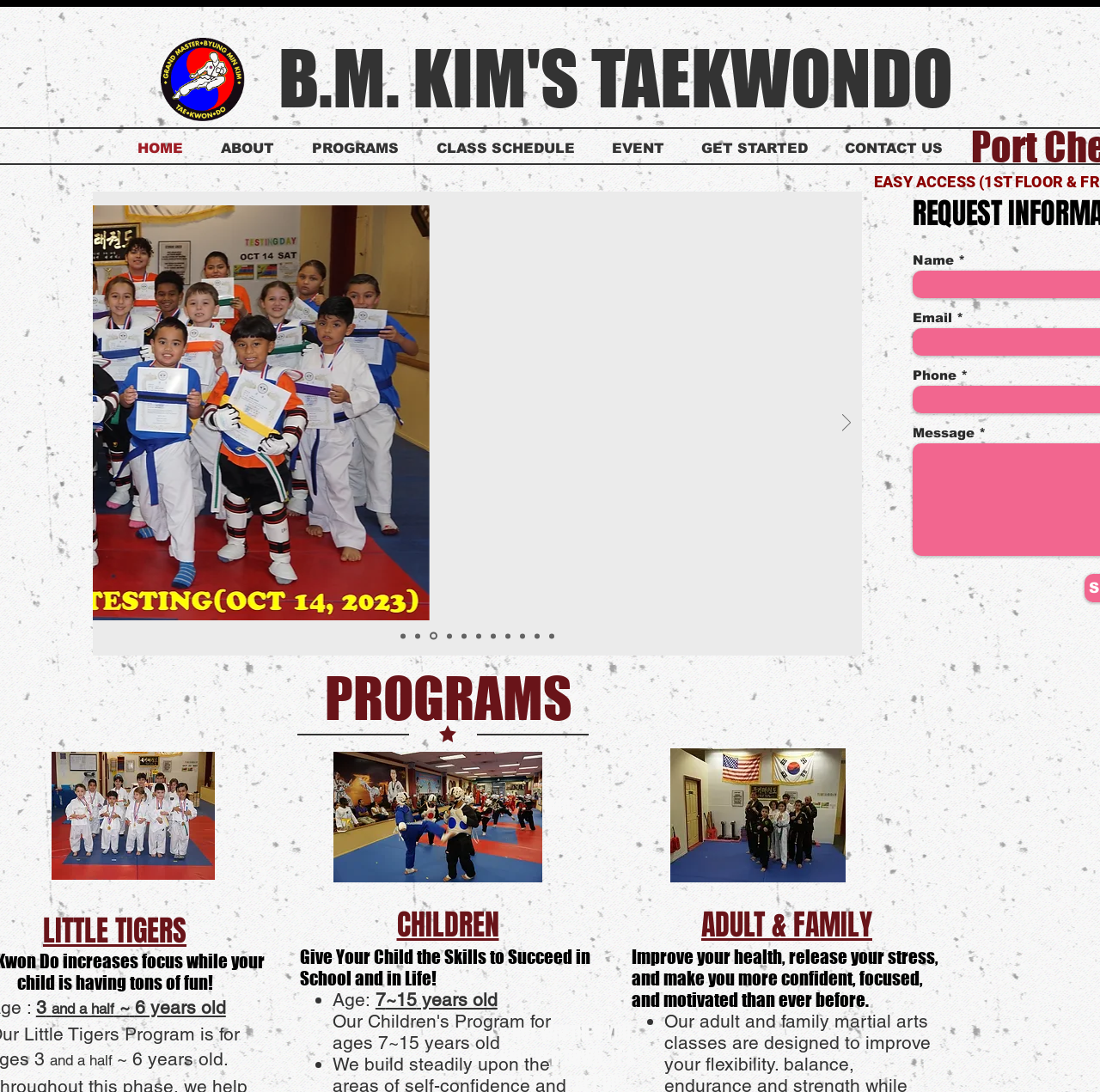Locate the bounding box coordinates of the element that should be clicked to execute the following instruction: "View the taekwondo little tigers slideshow".

[0.132, 0.184, 0.75, 0.566]